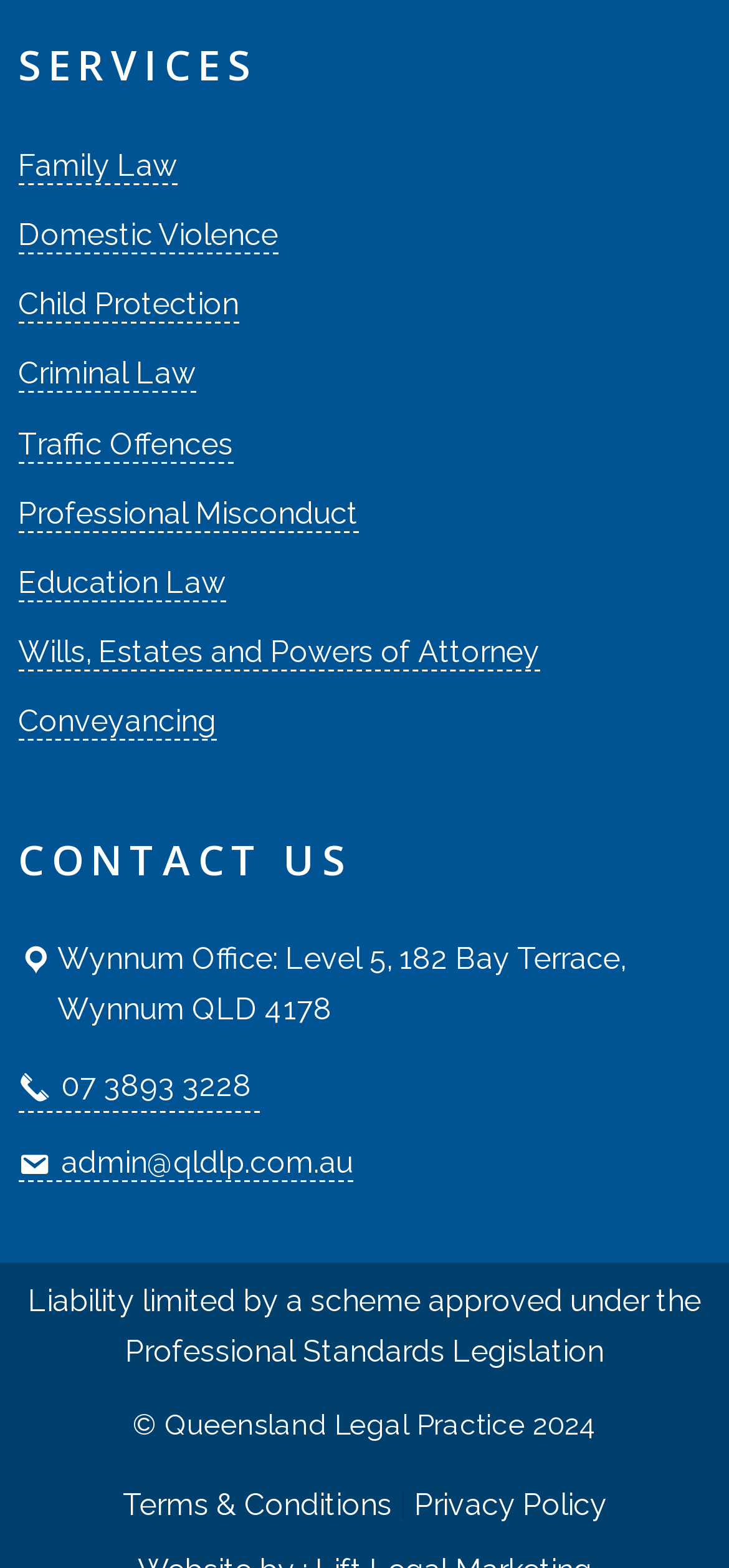Identify the bounding box coordinates of the part that should be clicked to carry out this instruction: "Click on Family Law".

[0.025, 0.094, 0.243, 0.118]